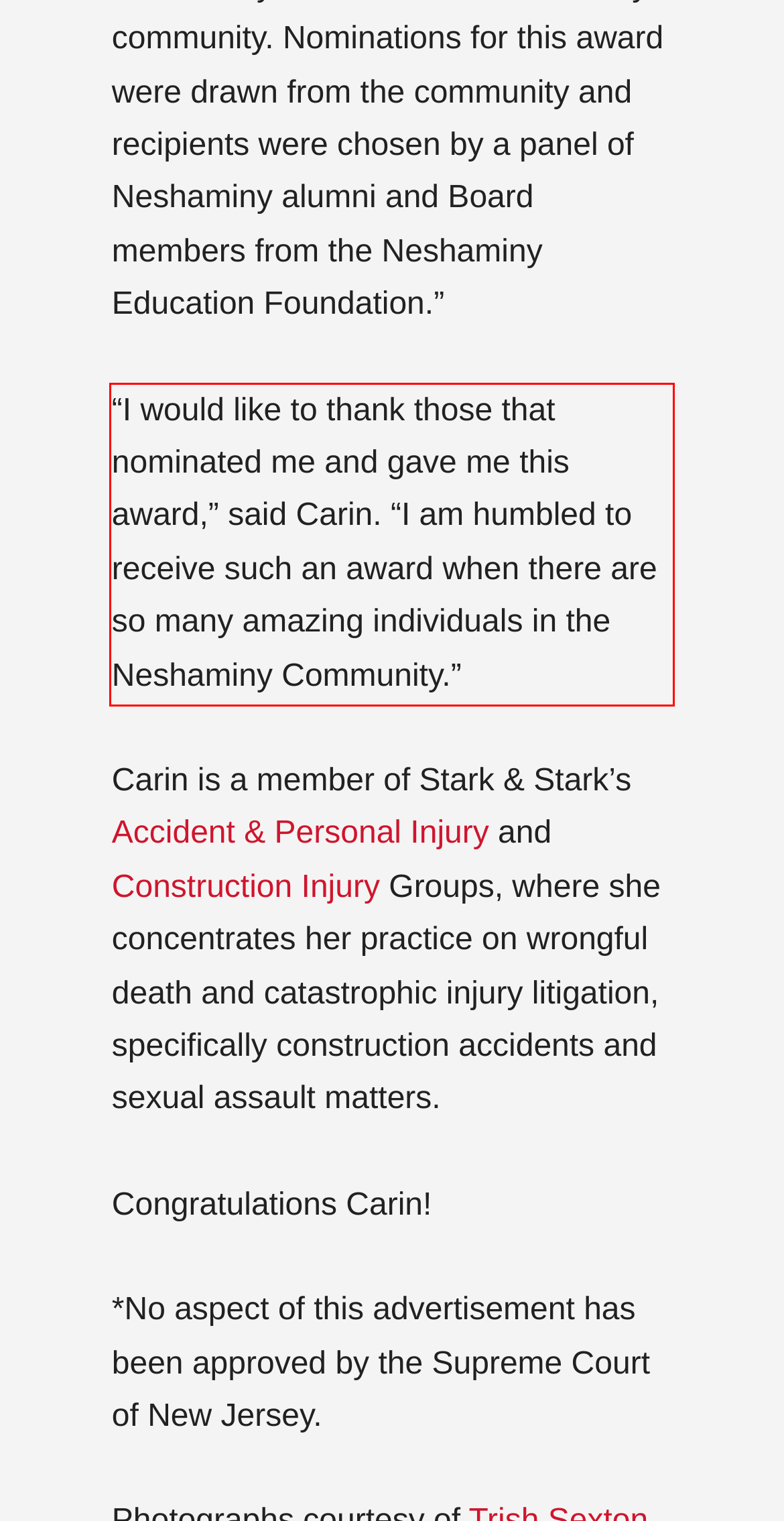Please extract the text content within the red bounding box on the webpage screenshot using OCR.

“I would like to thank those that nominated me and gave me this award,” said Carin. “I am humbled to receive such an award when there are so many amazing individuals in the Neshaminy Community.”